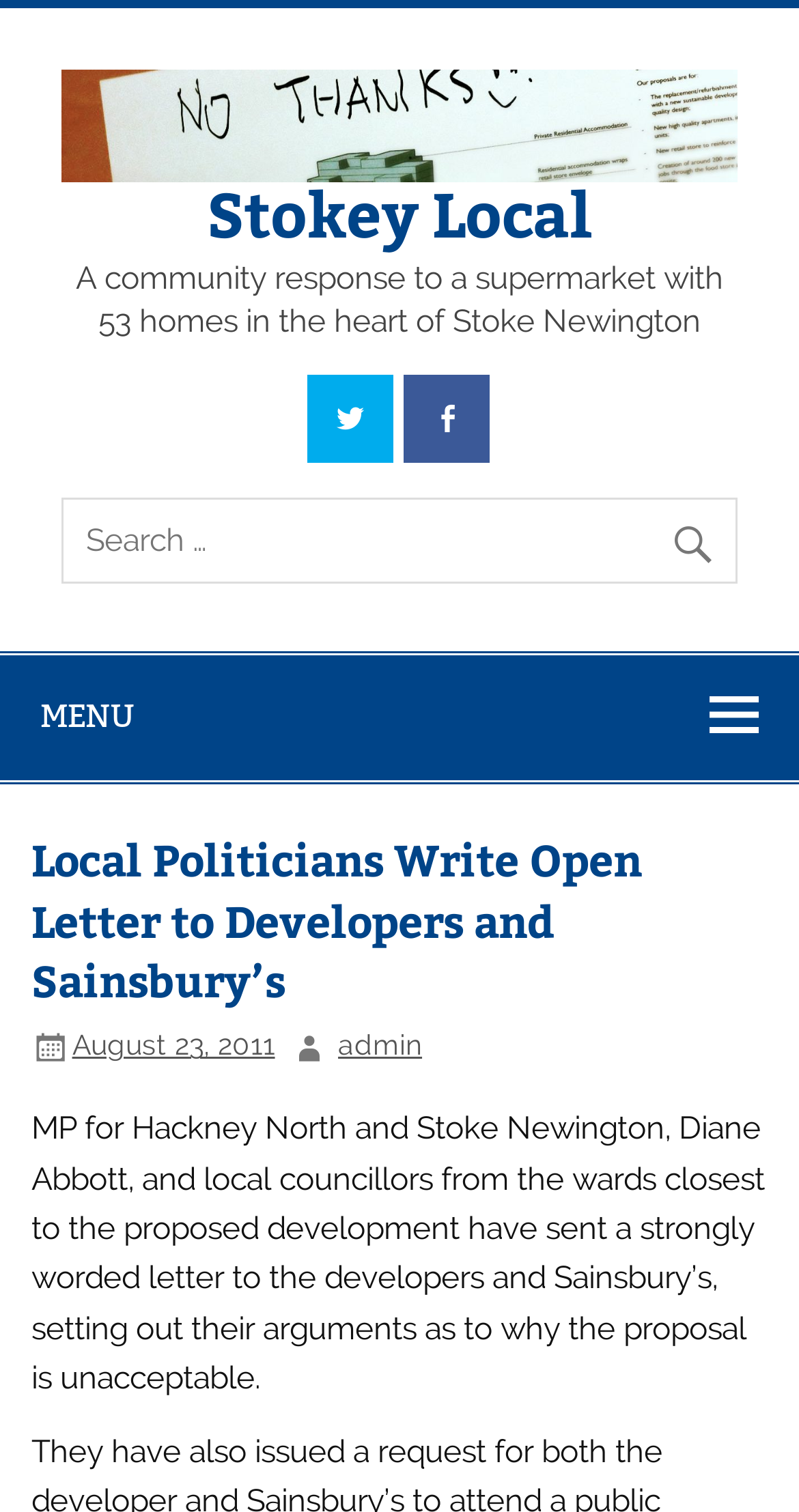What is the purpose of the search box?
By examining the image, provide a one-word or phrase answer.

To search the website